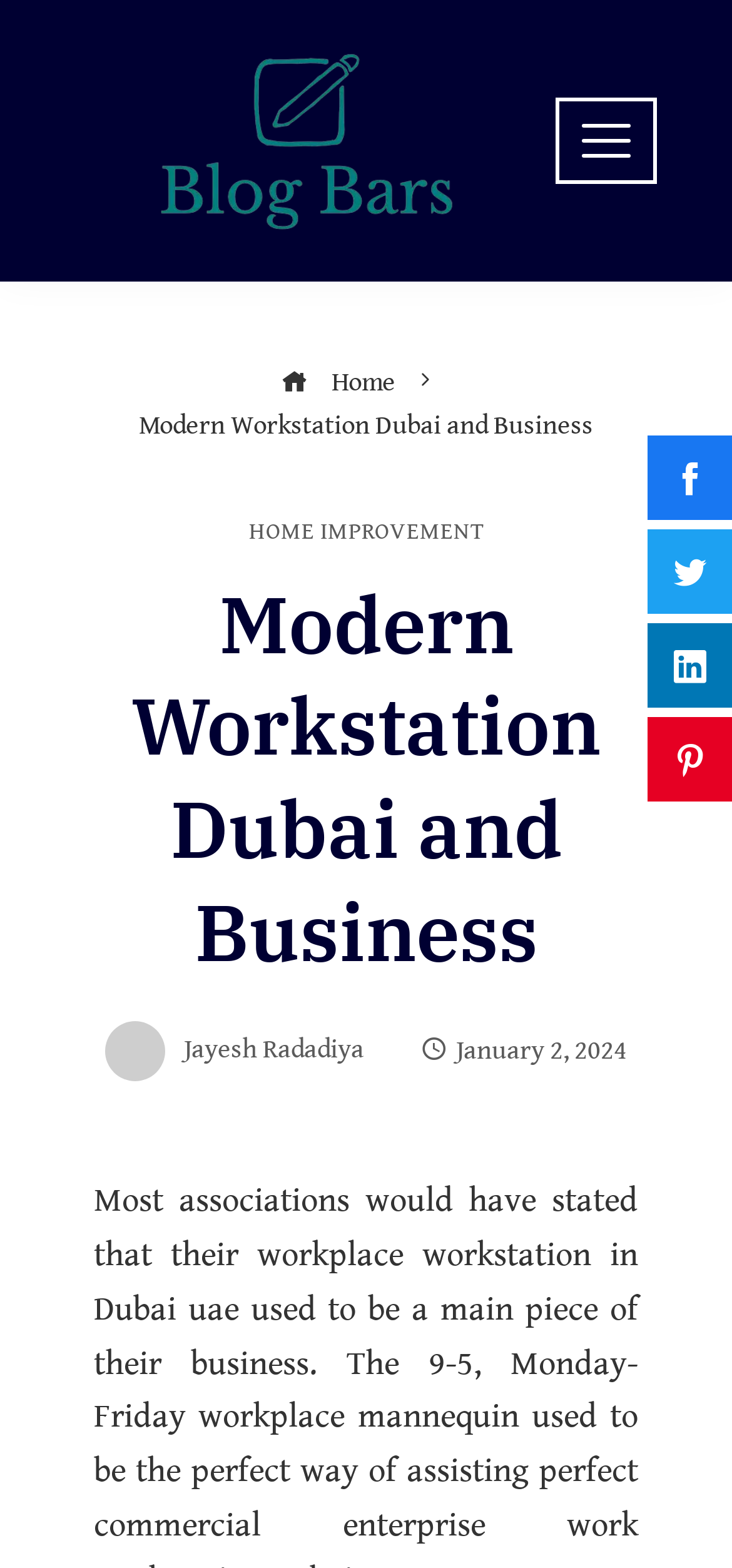Extract the main heading text from the webpage.

Modern Workstation Dubai and Business